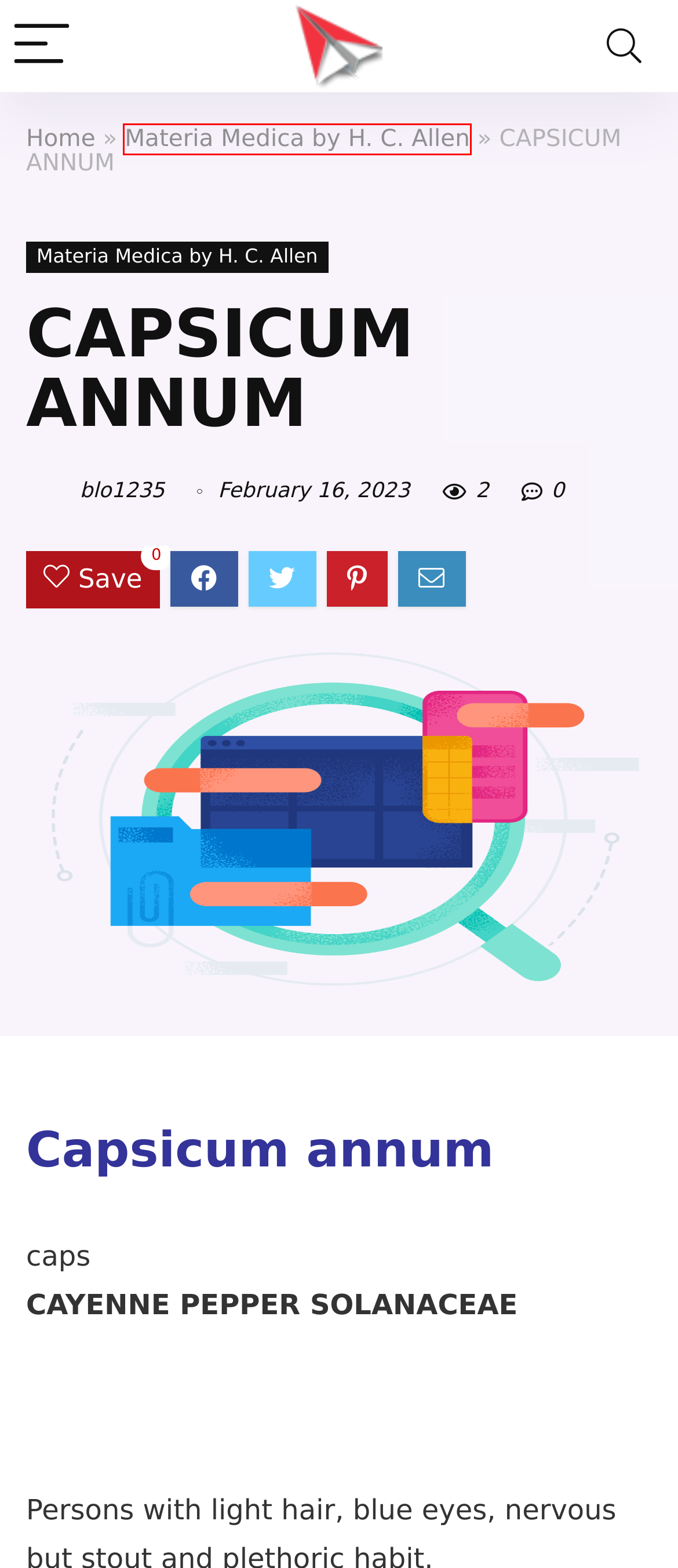Consider the screenshot of a webpage with a red bounding box around an element. Select the webpage description that best corresponds to the new page after clicking the element inside the red bounding box. Here are the candidates:
A. Snoring – blogepostpro
B. blogepostpro
C. B2STATS Foro – B2Stats
D. blo1235 – blogepostpro
E. Materia Medica
F. Materia Medica by H. C. Allen – blogepostpro
G. Justicia Adhatoda: Its Uses, Symptoms, and Dosage – blogepostpro
H. Back Pain – blogepostpro

F